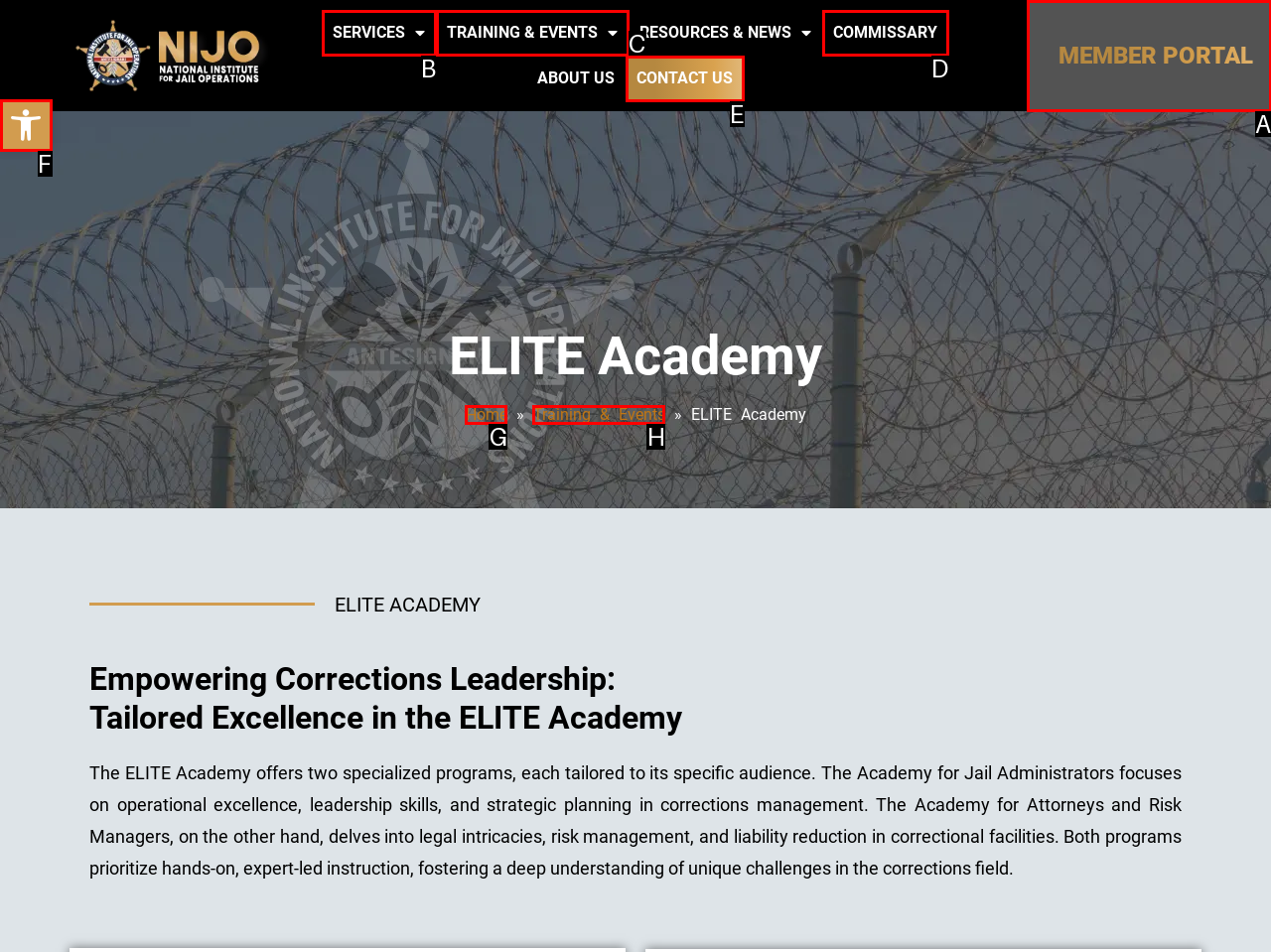Determine which HTML element to click for this task: Share the article on social media Provide the letter of the selected choice.

None